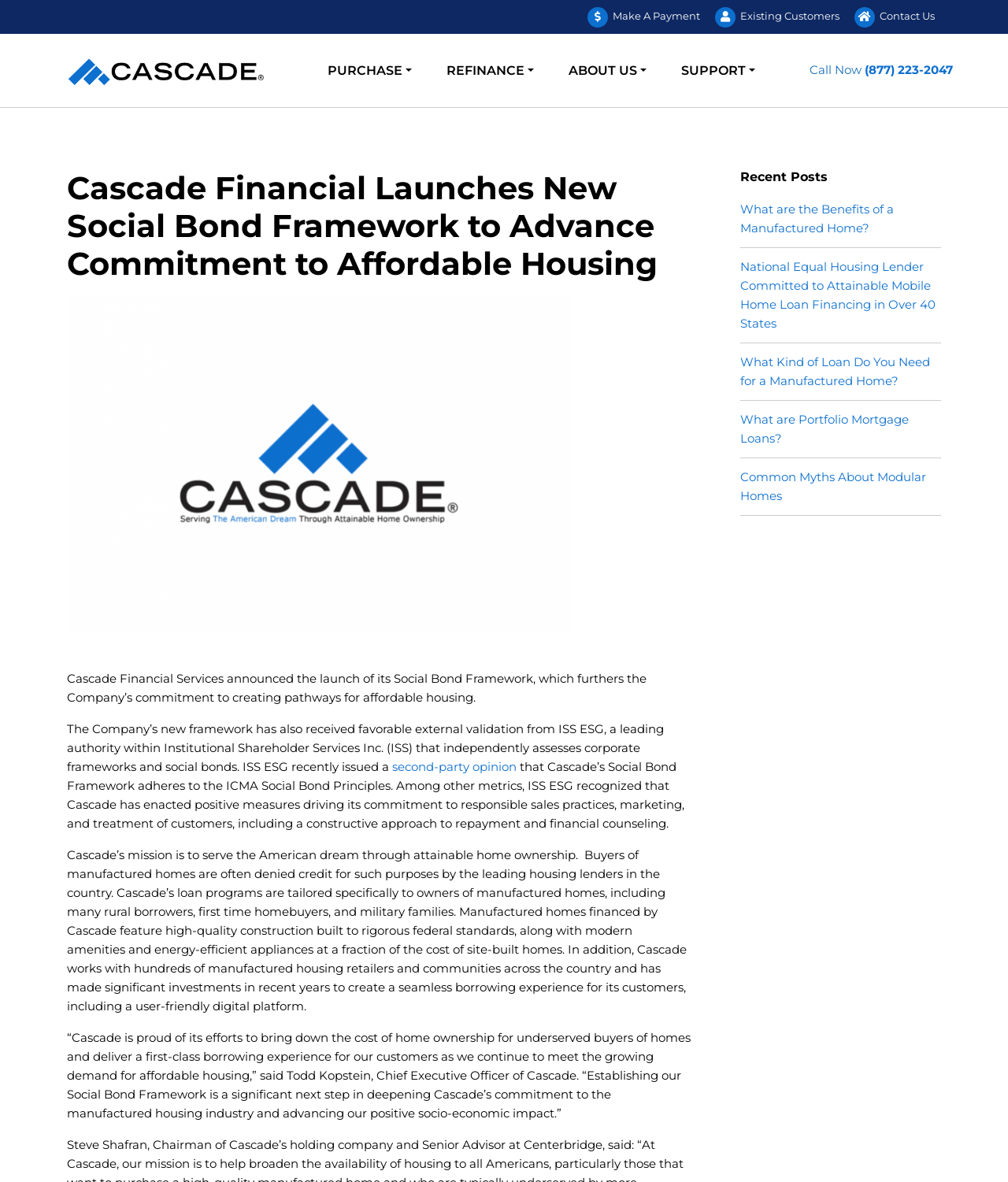What is the purpose of Cascade's Social Bond Framework?
Please craft a detailed and exhaustive response to the question.

The purpose of Cascade's Social Bond Framework is mentioned in the first paragraph, stating that 'Cascade Financial Services announced the launch of its Social Bond Framework, which furthers the Company’s commitment to creating pathways for affordable housing.' This framework is designed to advance the company's commitment to providing affordable housing options.